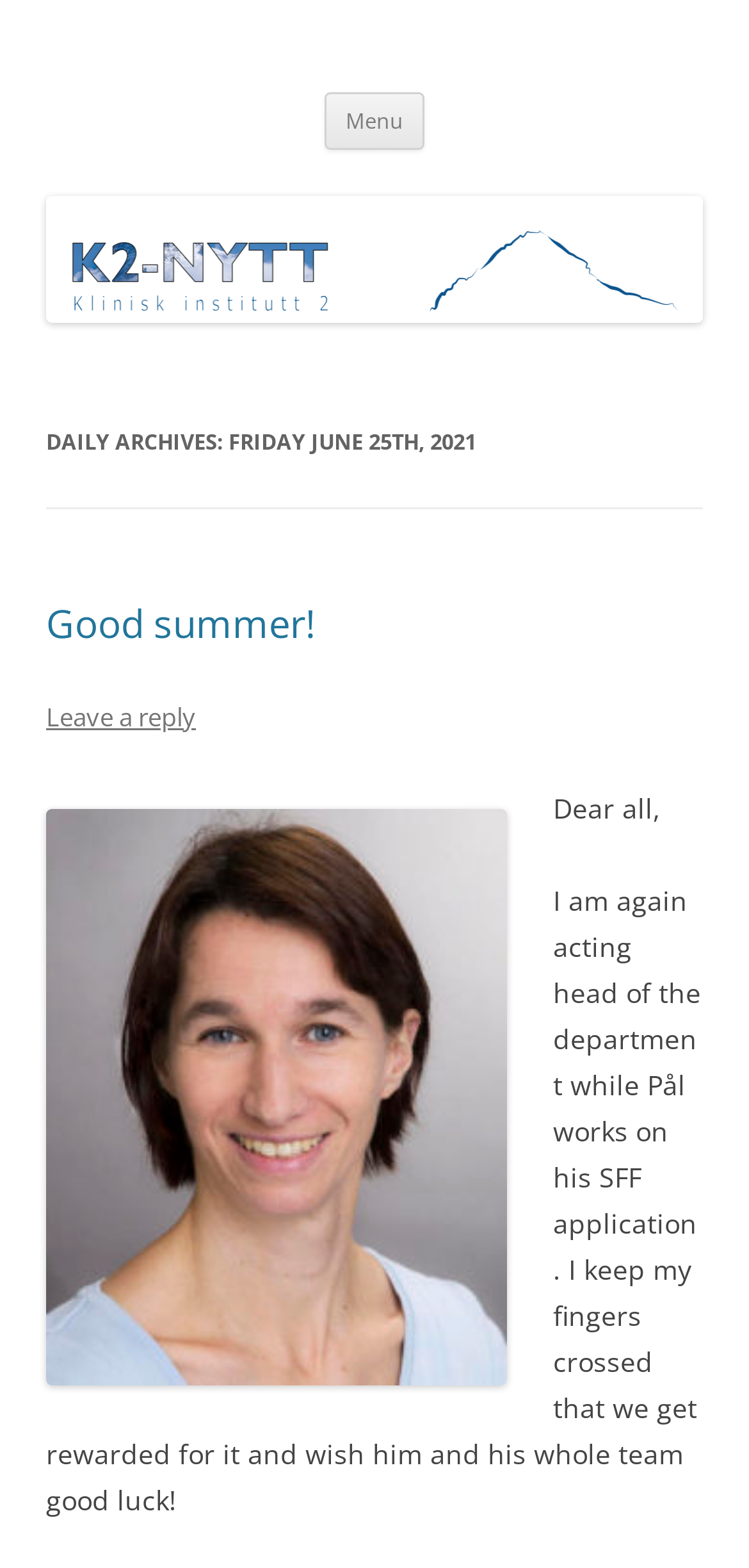What is the purpose of the link 'Leave a reply'?
Could you give a comprehensive explanation in response to this question?

The link 'Leave a reply' is likely used to allow users to comment on the webpage, as it is a common functionality in blogs and news websites.